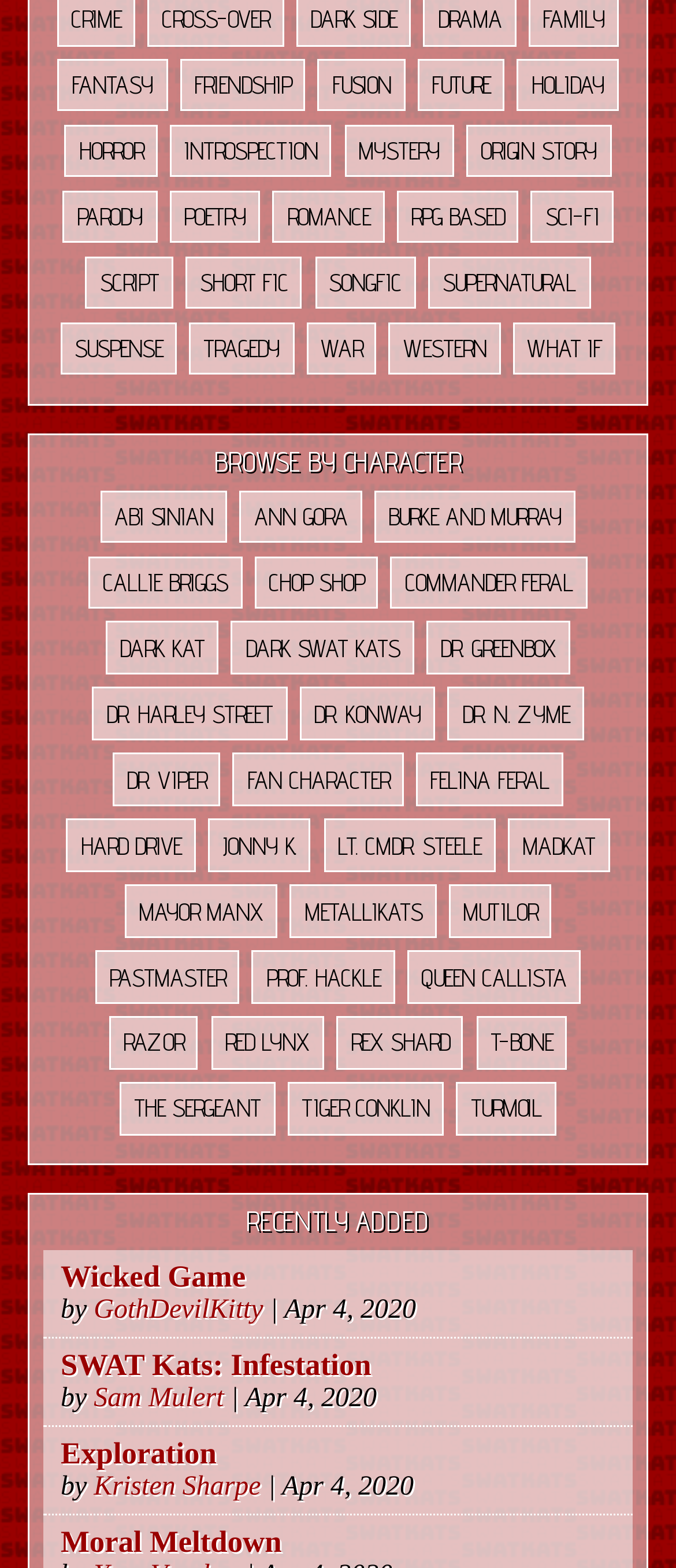Find the bounding box coordinates for the HTML element described as: "Dr. Viper". The coordinates should consist of four float values between 0 and 1, i.e., [left, top, right, bottom].

[0.166, 0.48, 0.326, 0.514]